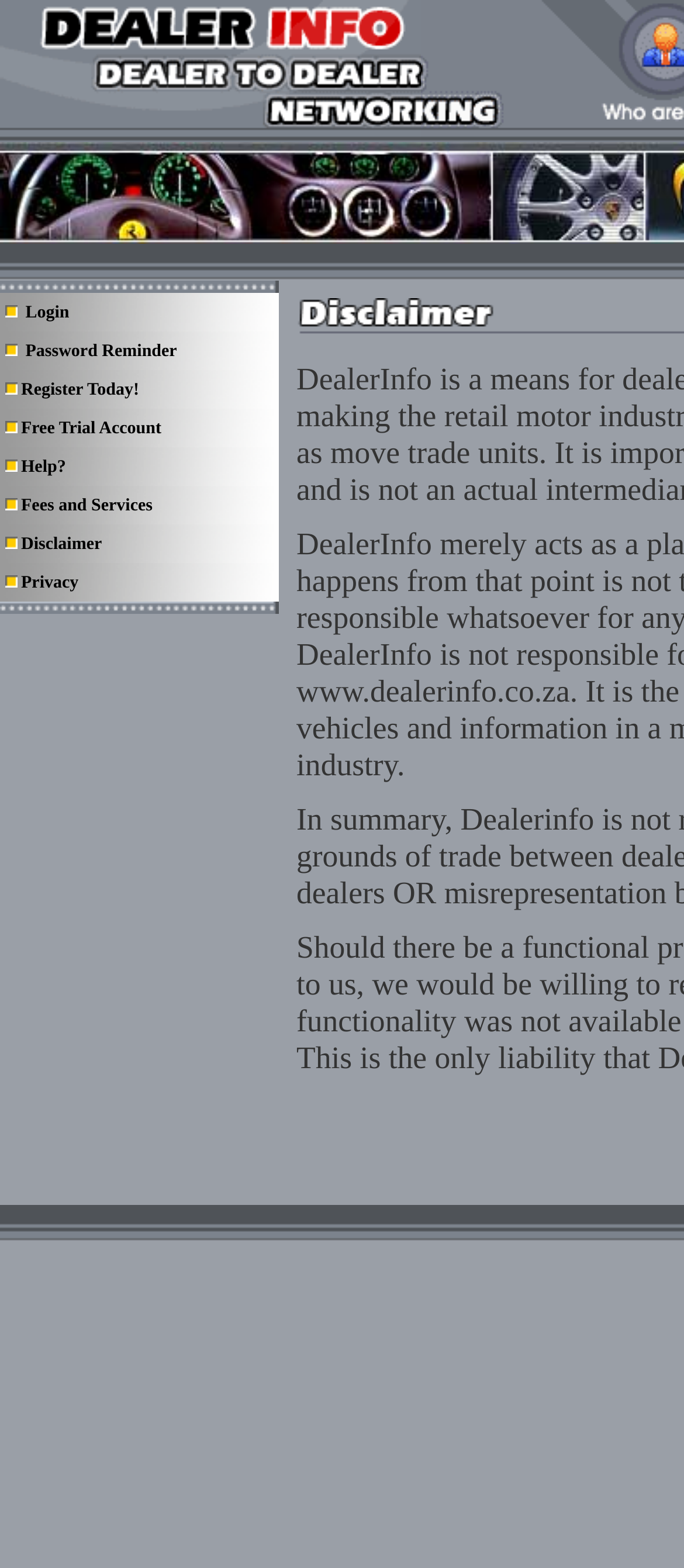Give a one-word or short phrase answer to the question: 
How many table rows are there in the table?

10